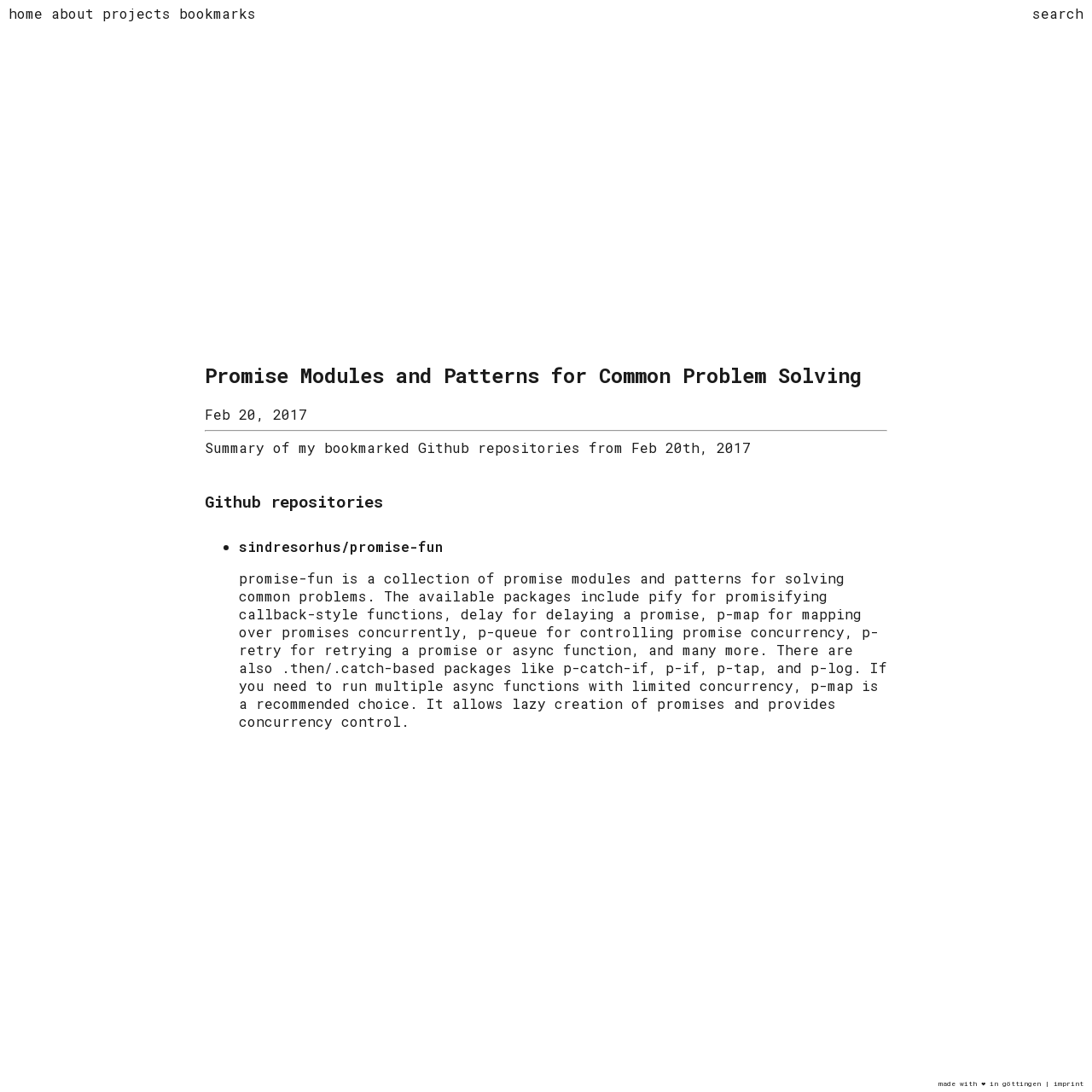Determine the bounding box coordinates of the clickable element necessary to fulfill the instruction: "search for something". Provide the coordinates as four float numbers within the 0 to 1 range, i.e., [left, top, right, bottom].

[0.945, 0.004, 0.992, 0.02]